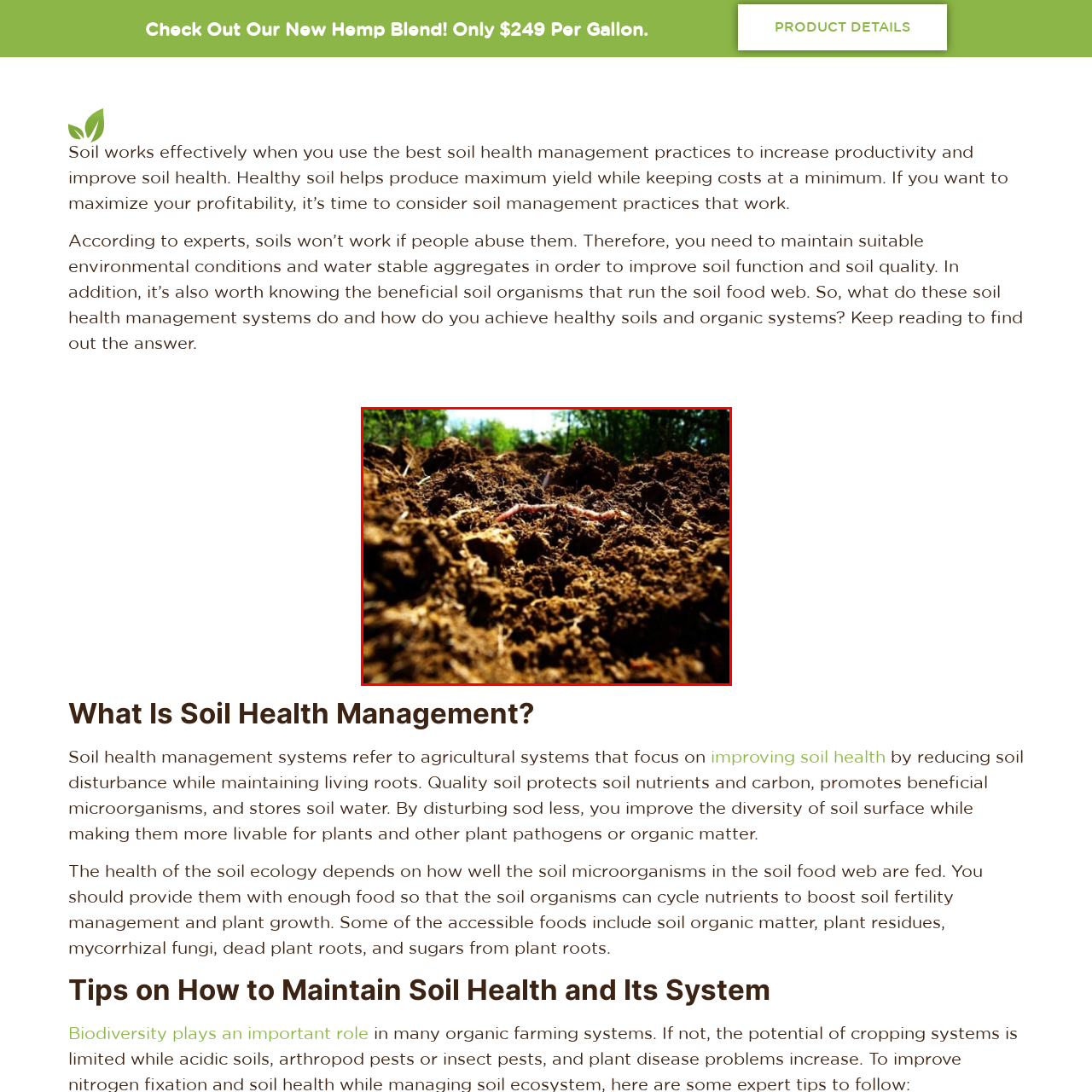What is the benefit of healthy soil for ecosystems?
Observe the part of the image inside the red bounding box and answer the question concisely with one word or a short phrase.

Supports biodiversity